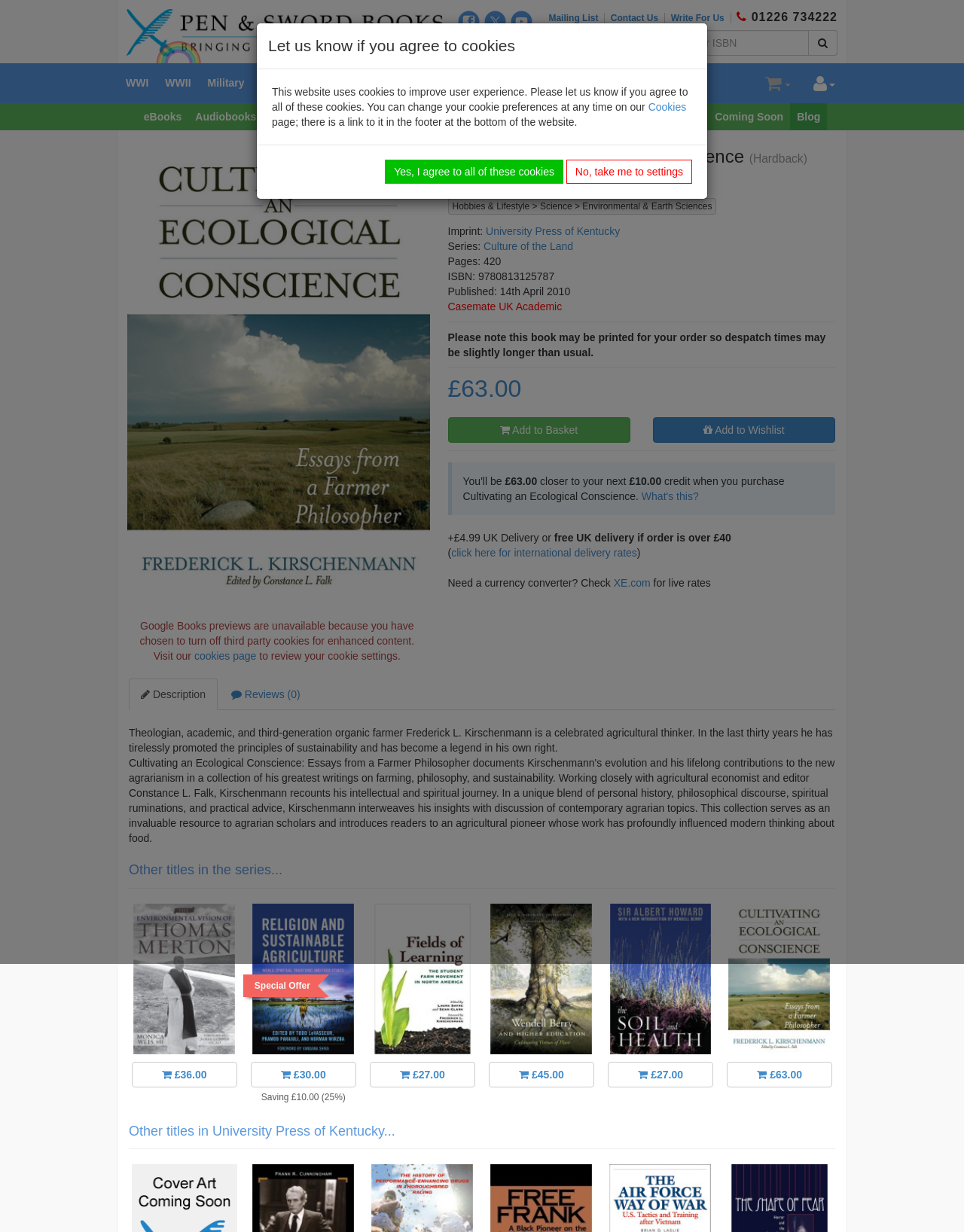What is the name of the book?
Refer to the image and give a detailed answer to the question.

I found the answer by looking at the heading element on the webpage, which says 'Cultivating an Ecological Conscience (Hardback)'. This suggests that the name of the book is 'Cultivating an Ecological Conscience'.